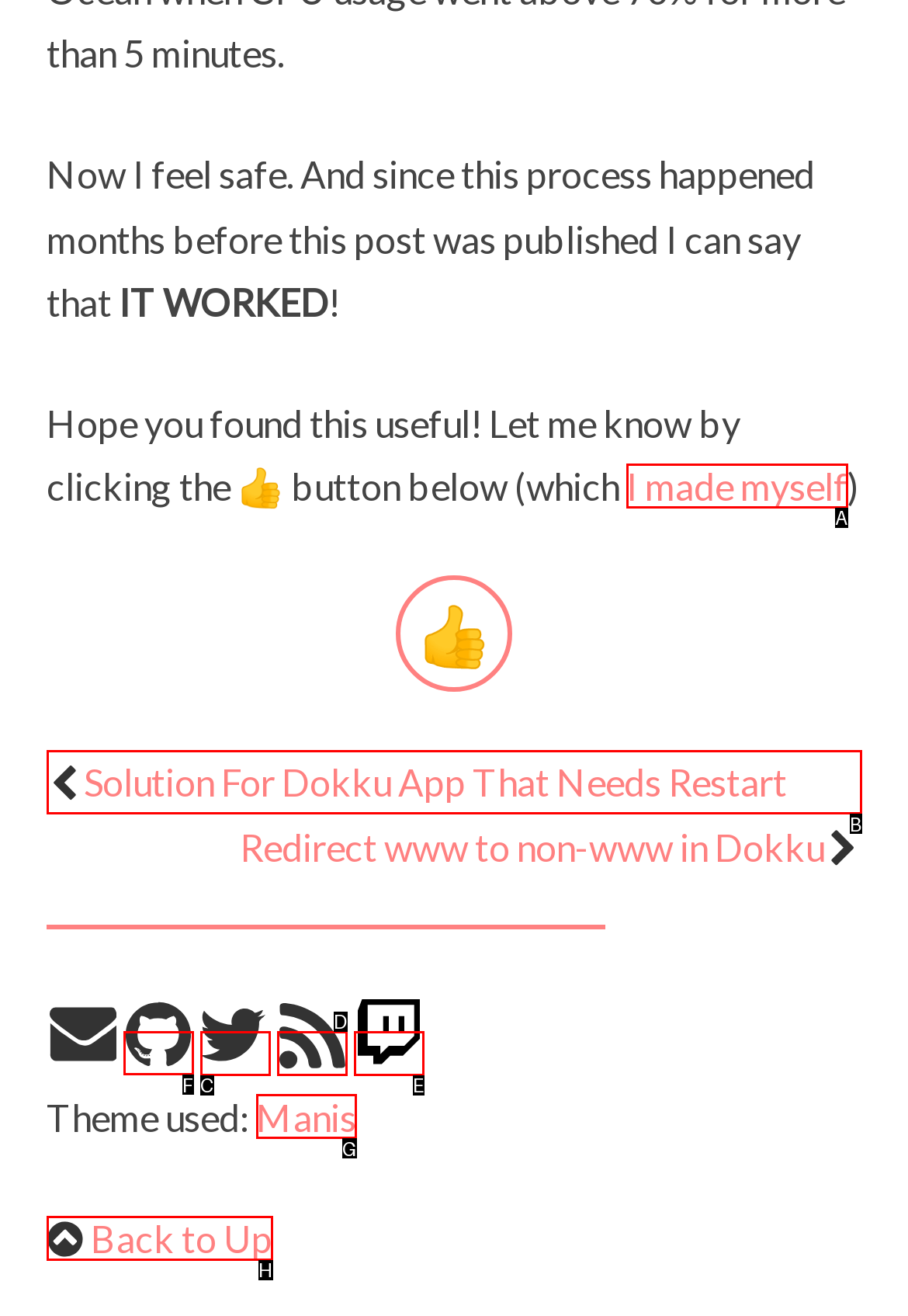Tell me which one HTML element I should click to complete this task: Click the 'Github' link Answer with the option's letter from the given choices directly.

F